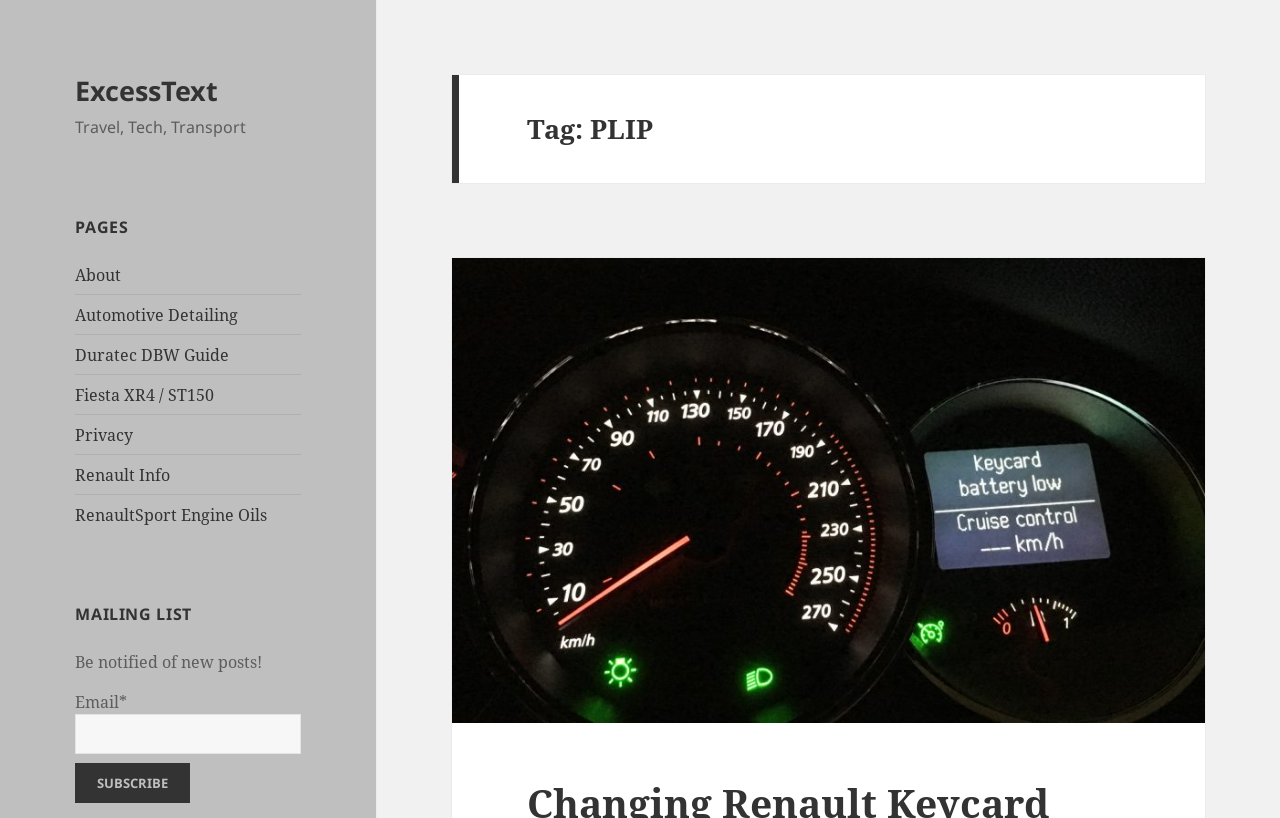Give a concise answer using only one word or phrase for this question:
What is the purpose of the 'Subscribe' button?

To subscribe to the mailing list